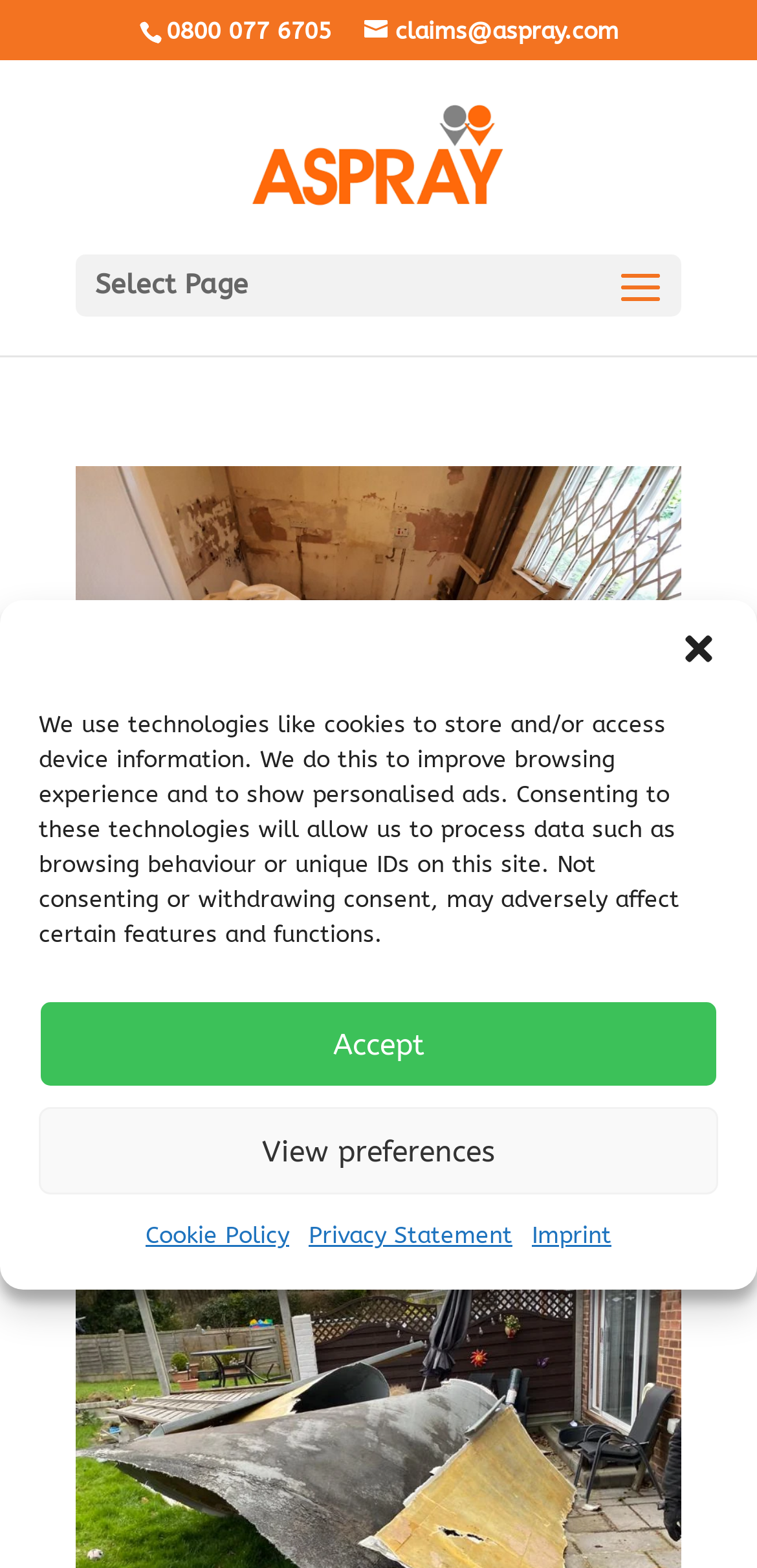Create a detailed description of the webpage's content and layout.

This webpage is about Aspray Property Claims, specifically the archives for East London. At the top, there is a dialog box for managing cookie consent, which can be closed by a button at the top right corner. The dialog box contains a description of how the website uses technologies like cookies to improve browsing experience and show personalized ads. There are three buttons: "Accept", "View preferences", and two links to "Cookie Policy" and "Privacy Statement" at the bottom of the dialog box.

Below the dialog box, there is a phone number "0800 077 6705" and an email address "claims@aspray.com" at the top of the page. The company name "Aspray Property Claims" is displayed with a logo to its left.

On the left side of the page, there is a dropdown menu labeled "Select Page". The main content of the page is an article section that takes up most of the page. The article section contains a list of news articles, with the first article titled "Water Pipe Leak in Leyton". The article has a thumbnail image, a heading, and a brief description of the incident. The author's name "Laura Edwards" and the date "Aug 23, 2022" are displayed below the heading. The article also has a longer description of the incident, which takes up most of the article section.